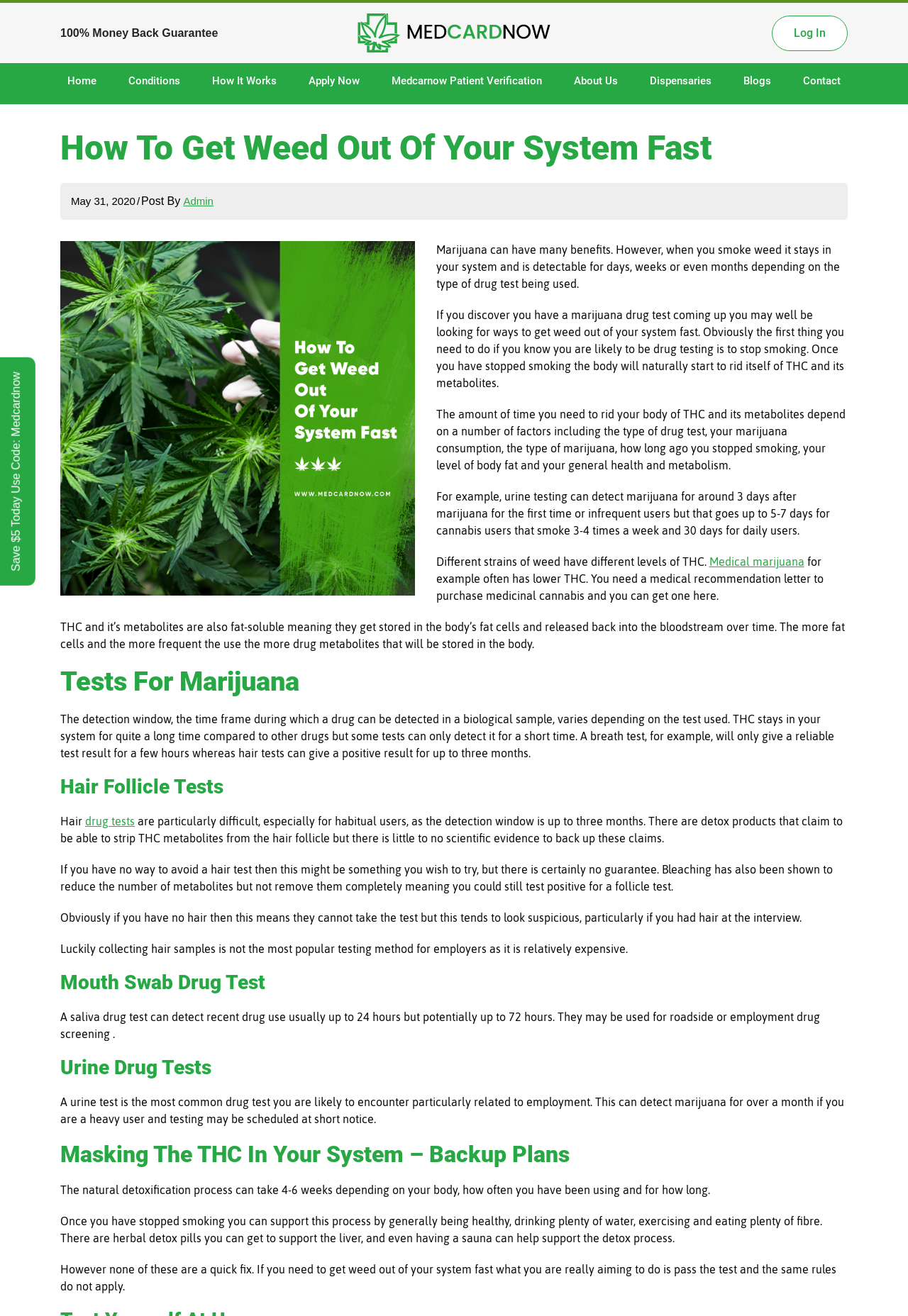Please locate the bounding box coordinates of the element that should be clicked to achieve the given instruction: "Click on the 'Apply Now' link".

[0.332, 0.048, 0.404, 0.075]